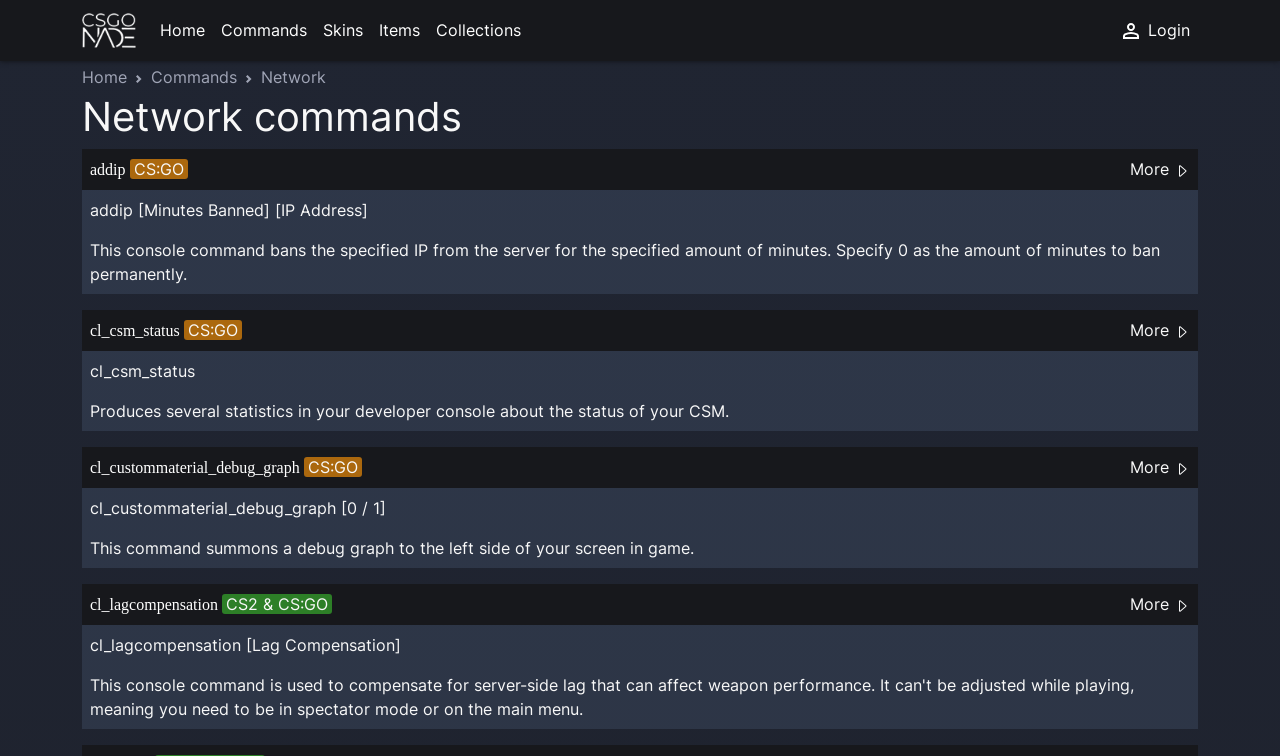Deliver a detailed narrative of the webpage's visual and textual elements.

This webpage is about network commands for Counter-Strike: Global Offensive (CS:GO). At the top left, there is a logo of CSGO-NADE, which is a link. Next to it, there are several links to navigate to different sections of the website, including Home, Commands, Skins, Items, and Collections. On the top right, there is a login link with a small icon.

Below the navigation links, there is a breadcrumb navigation section that shows the current page's location in the website hierarchy. It consists of links to Home and Commands, and a static text "Network".

The main content of the page is headed by a large heading "Network commands". Below it, there are several sections, each describing a specific network command. Each section consists of a link to the command, a static text indicating the game (CS:GO or CS2 & CS:GO), and a "More" link with a small icon. The sections are arranged vertically, with the first section starting from the top left.

The first section describes the "addip" command, which bans an IP address from the server for a specified amount of minutes. The second section describes the "cl_csm_status" command, which produces statistics about the status of the CSM in the developer console. The third section describes the "cl_custommaterial_debug_graph" command, which summons a debug graph to the left side of the screen in-game. The fourth section describes the "cl_lagcompensation" command, which is related to lag compensation.

Each section has a brief description of the command, and some of them have additional information about the syntax and arguments of the command.